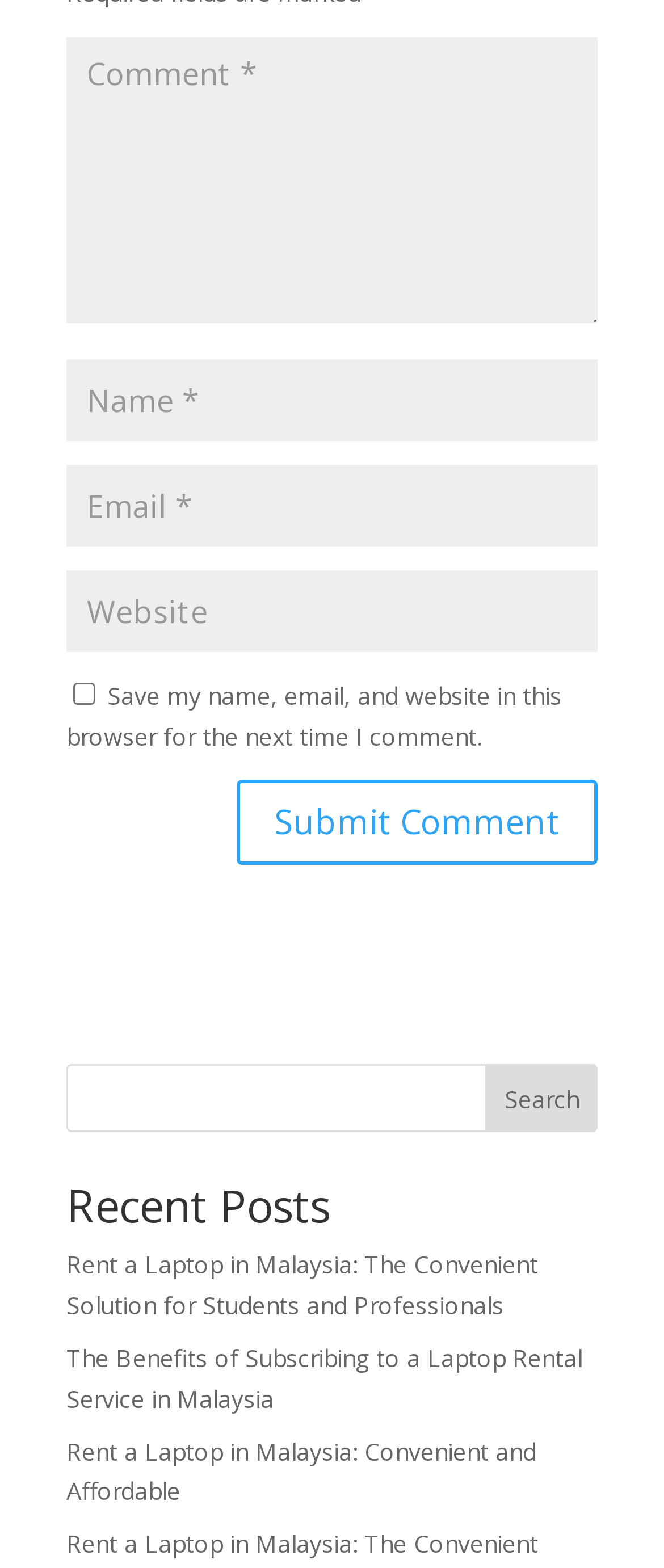By analyzing the image, answer the following question with a detailed response: What is the function of the button at the bottom?

The button has a text 'Submit Comment' which suggests that its function is to submit the comment that the user has entered in the textboxes above.